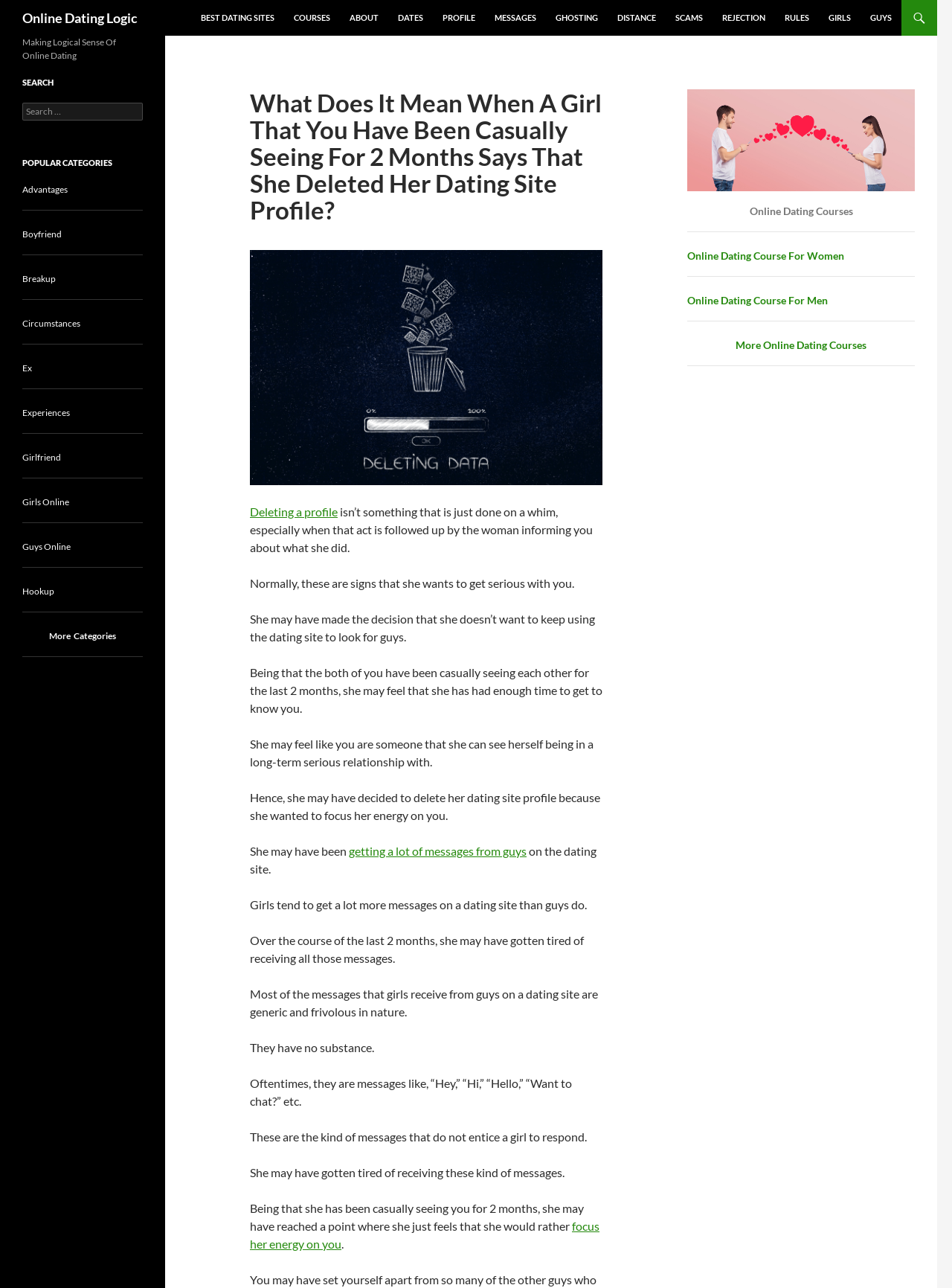Find and indicate the bounding box coordinates of the region you should select to follow the given instruction: "Search for something".

[0.023, 0.08, 0.15, 0.094]